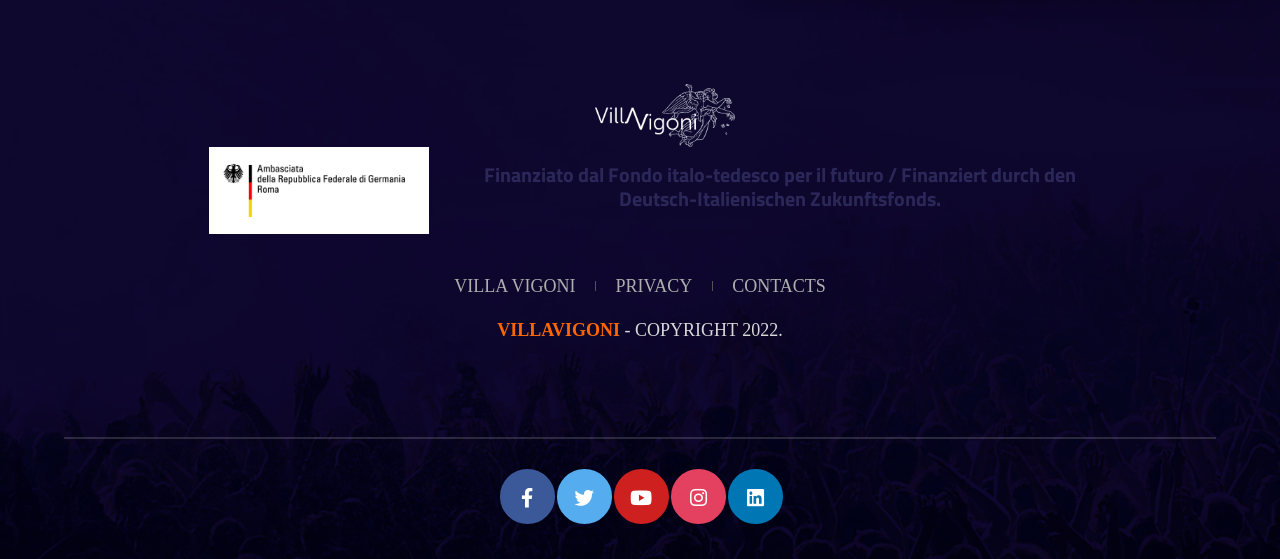How many logo images are there?
Provide a well-explained and detailed answer to the question.

I found two image elements with the description 'Logo', one inside the heading element and another inside a separate link element. There are two logo images in total.